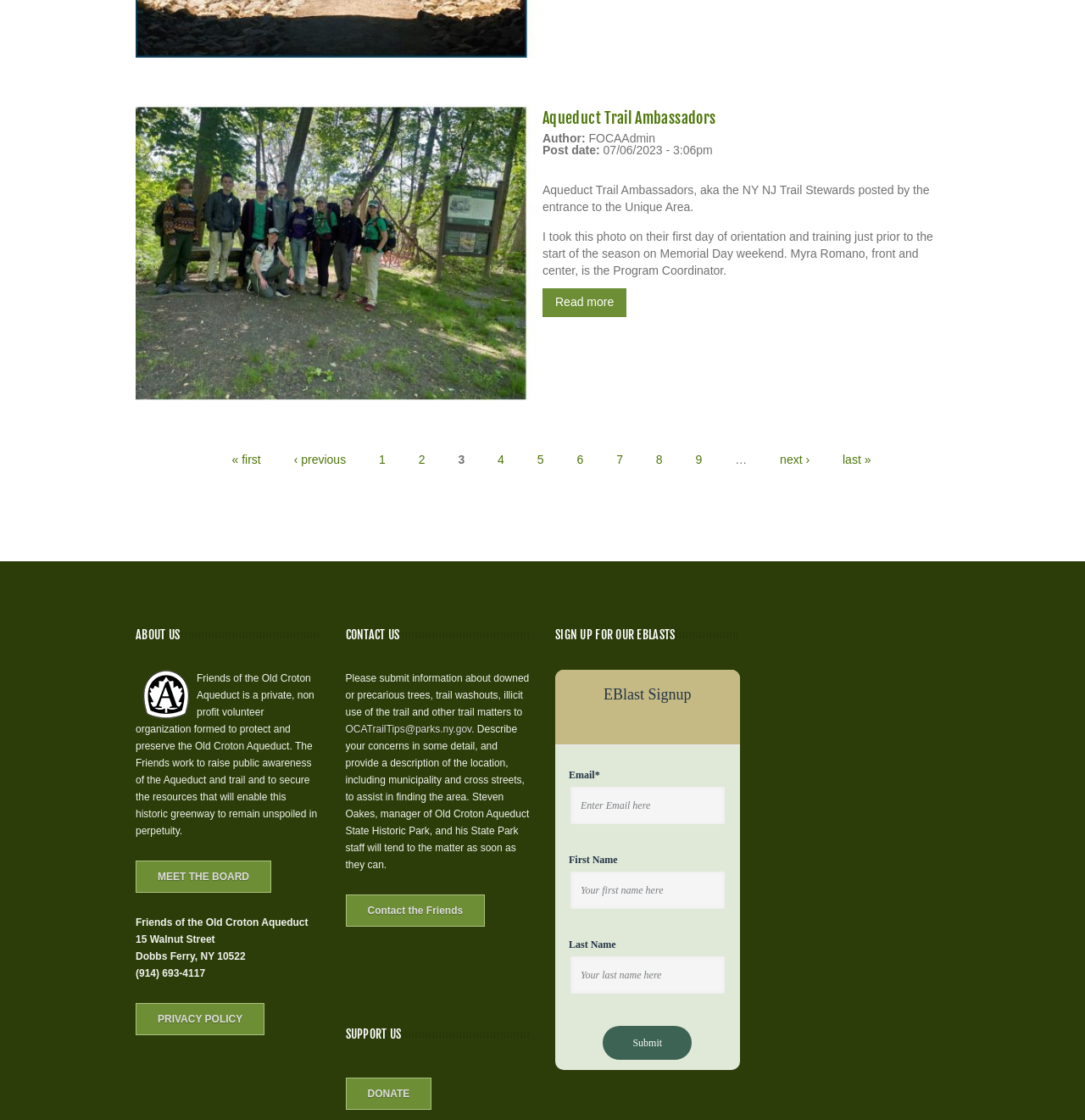Please respond in a single word or phrase: 
What is the location of the Friends of the Old Croton Aqueduct?

Dobbs Ferry, NY 10522